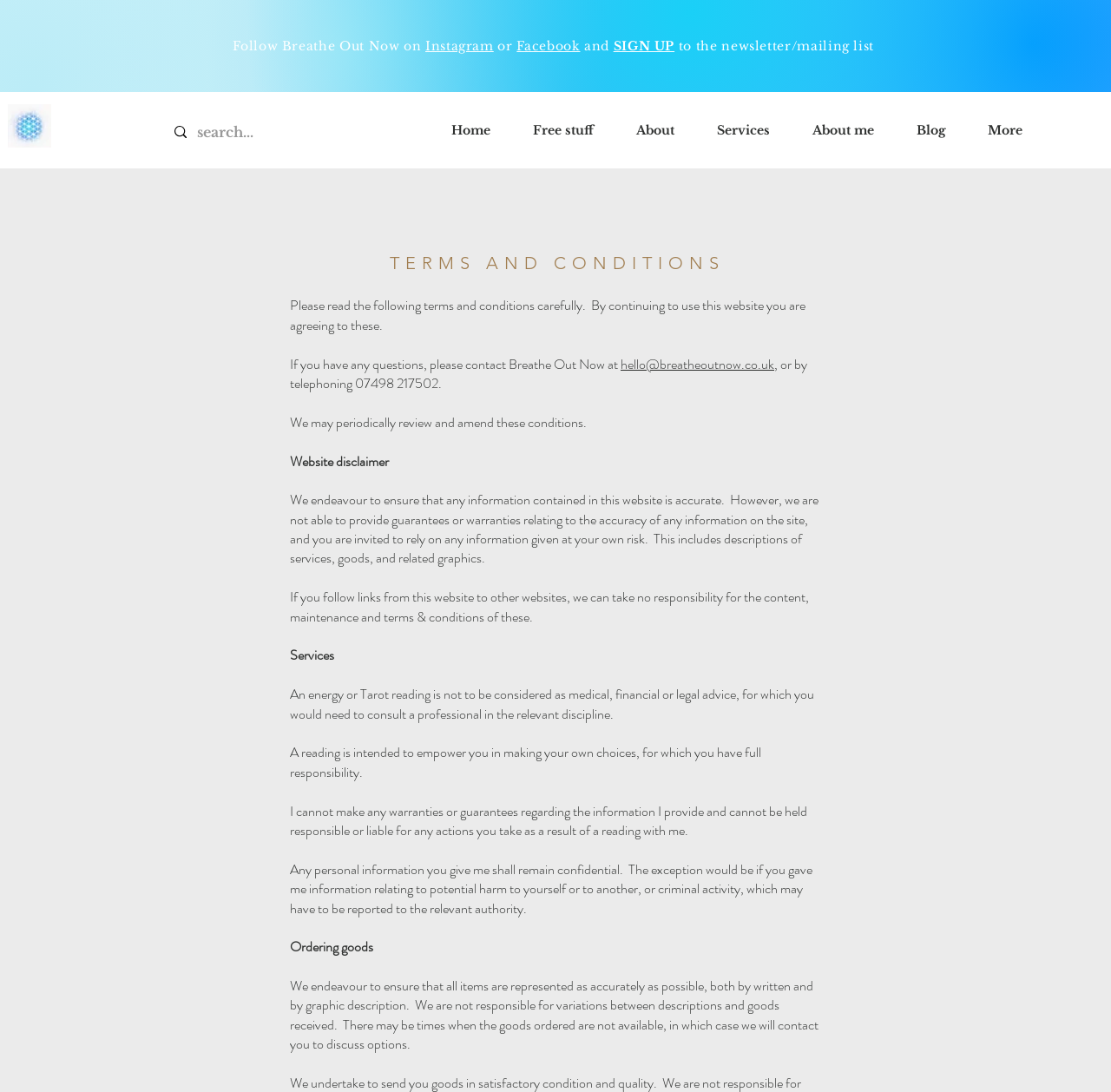Can you provide the bounding box coordinates for the element that should be clicked to implement the instruction: "Go to the Home page"?

[0.387, 0.099, 0.46, 0.139]